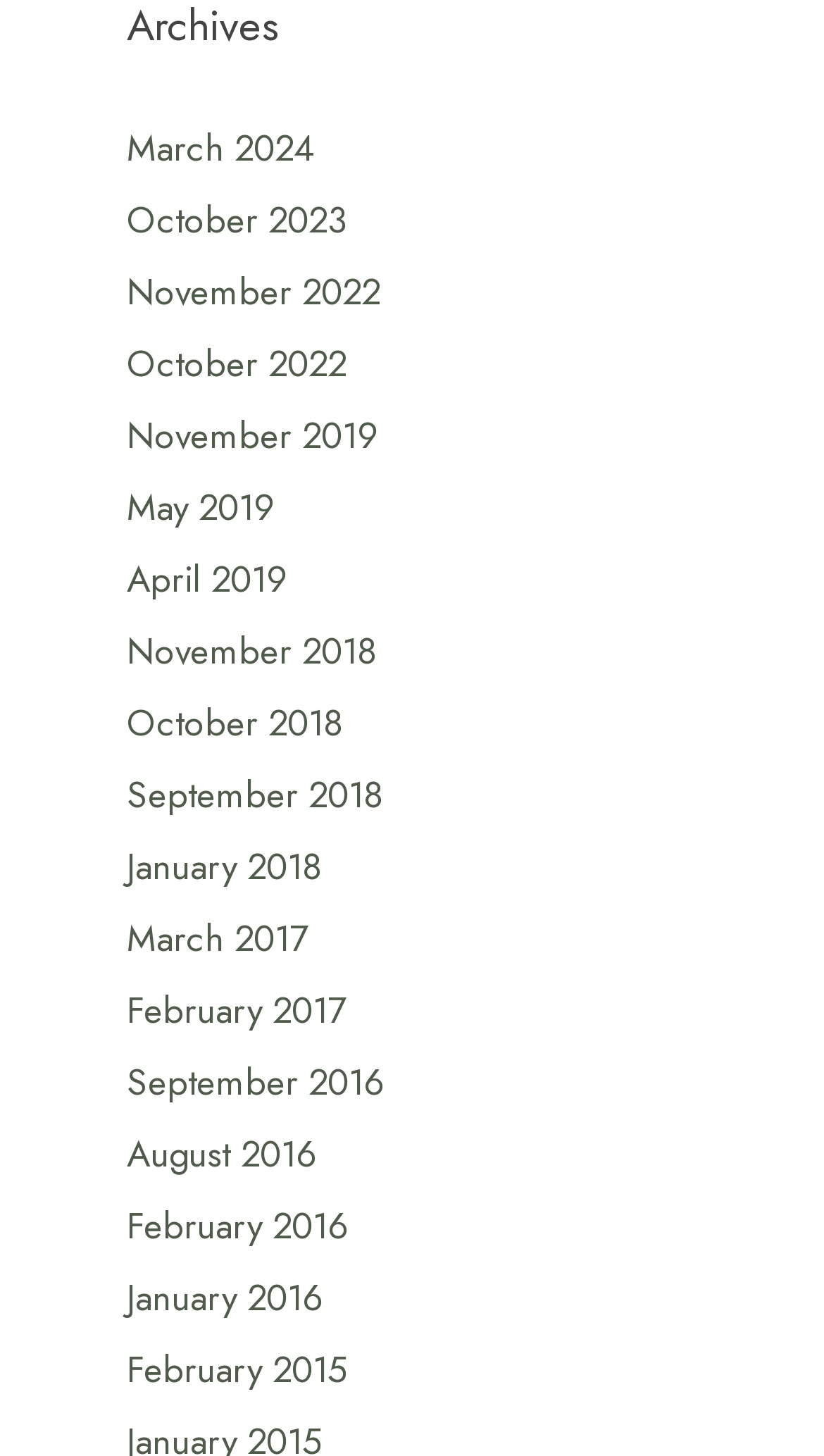Locate the bounding box coordinates of the UI element described by: "Download Mobi". Provide the coordinates as four float numbers between 0 and 1, formatted as [left, top, right, bottom].

None